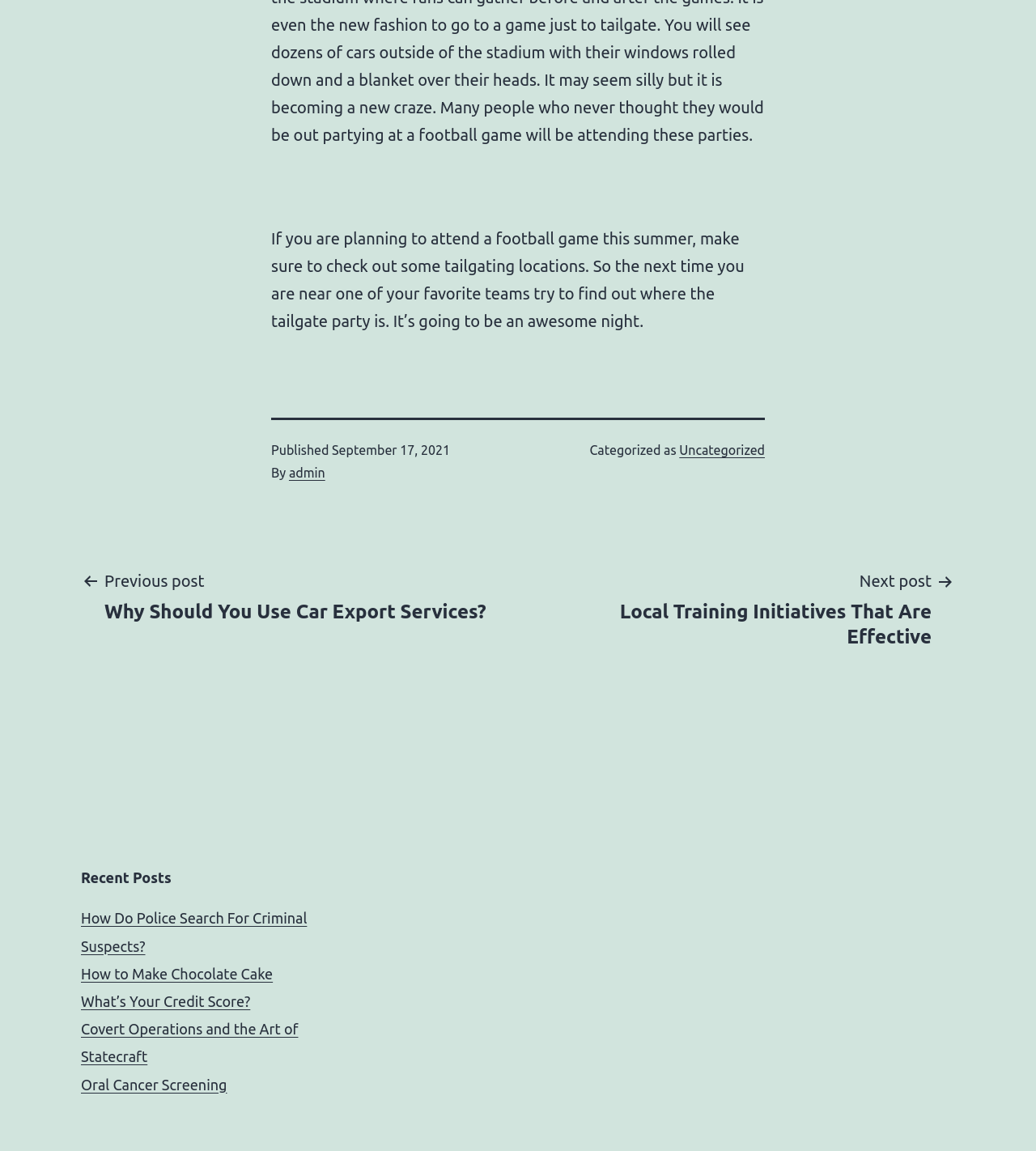Determine the coordinates of the bounding box that should be clicked to complete the instruction: "View next post". The coordinates should be represented by four float numbers between 0 and 1: [left, top, right, bottom].

[0.508, 0.493, 0.922, 0.564]